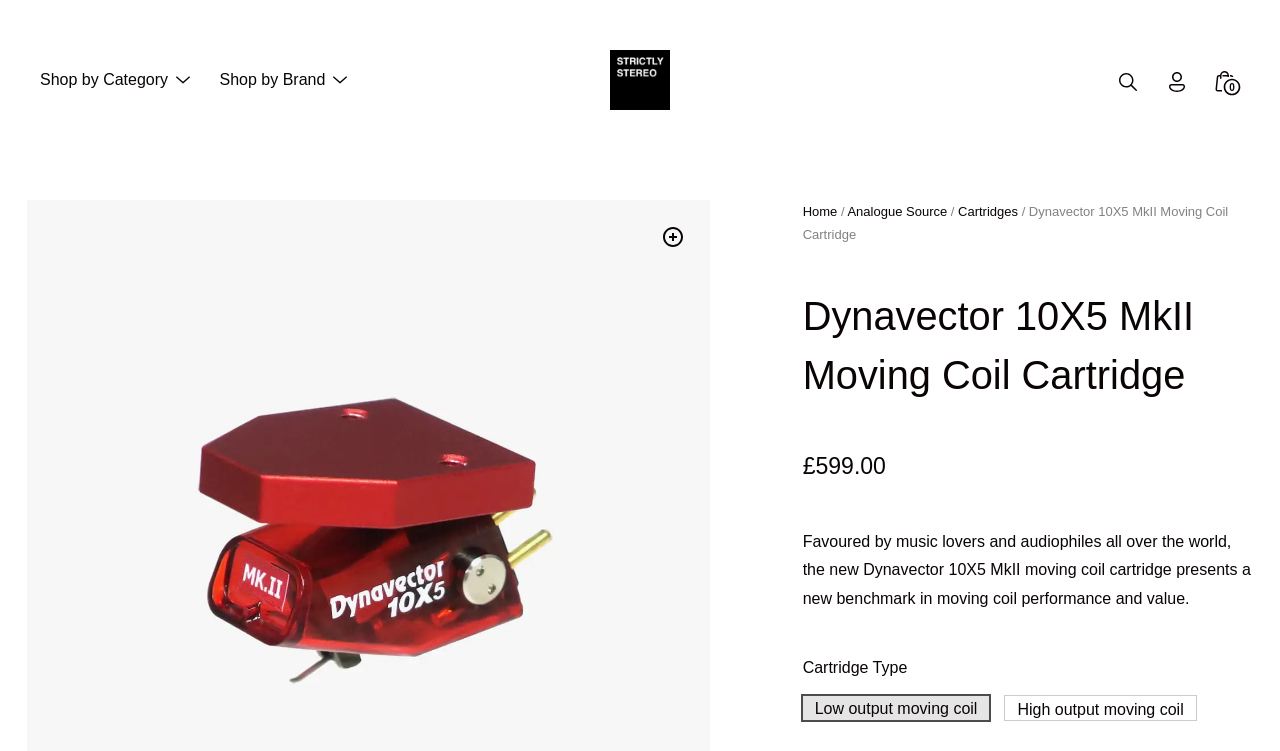Locate the bounding box of the UI element described by: "Search" in the given webpage screenshot.

None